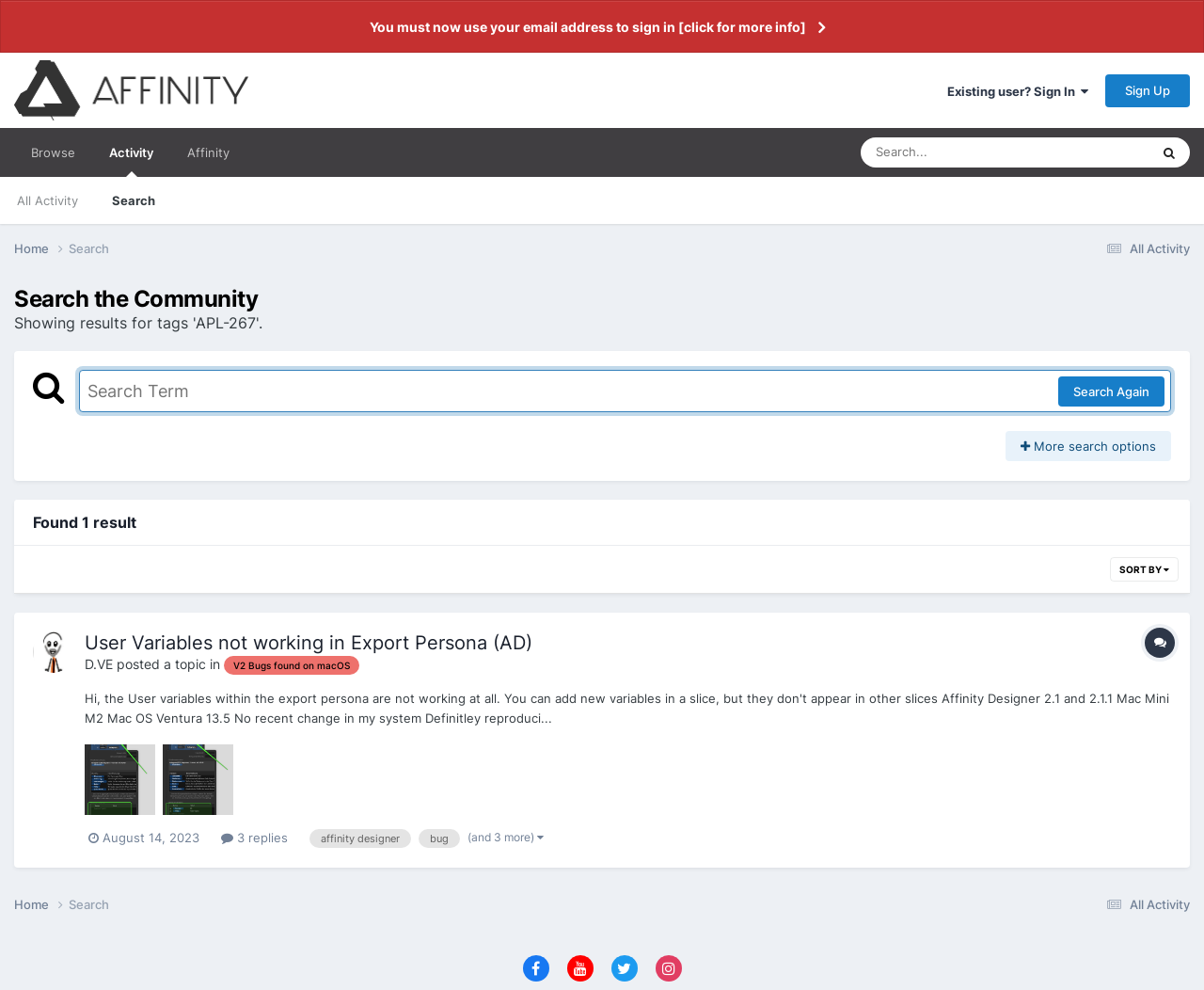Based on the image, give a detailed response to the question: What is the current search term?

Based on the webpage, I can see that the search box has a focused state and the search term 'APL-267' is displayed, indicating that the current search term is 'APL-267'.